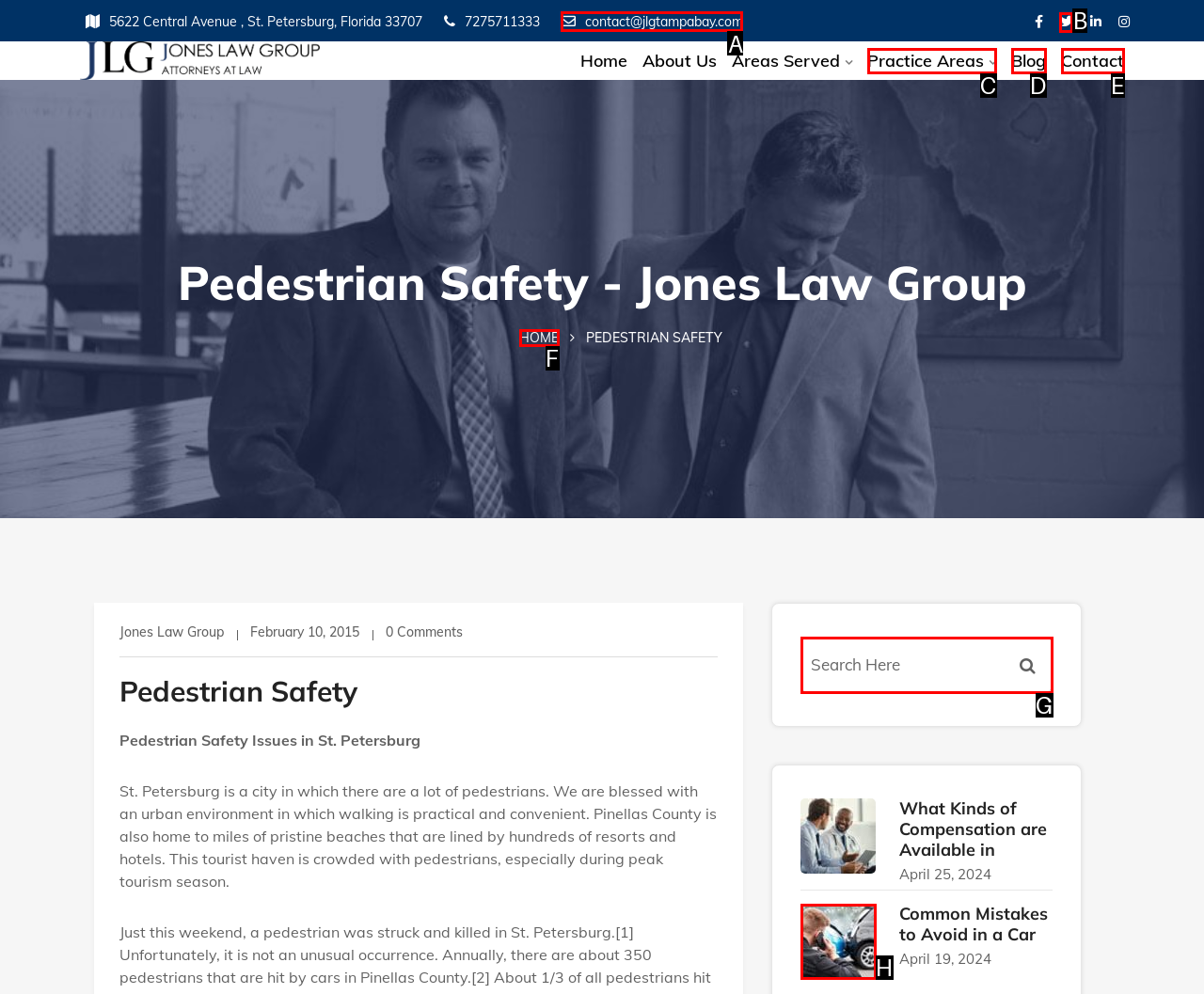Please indicate which option's letter corresponds to the task: contact the law group by examining the highlighted elements in the screenshot.

A